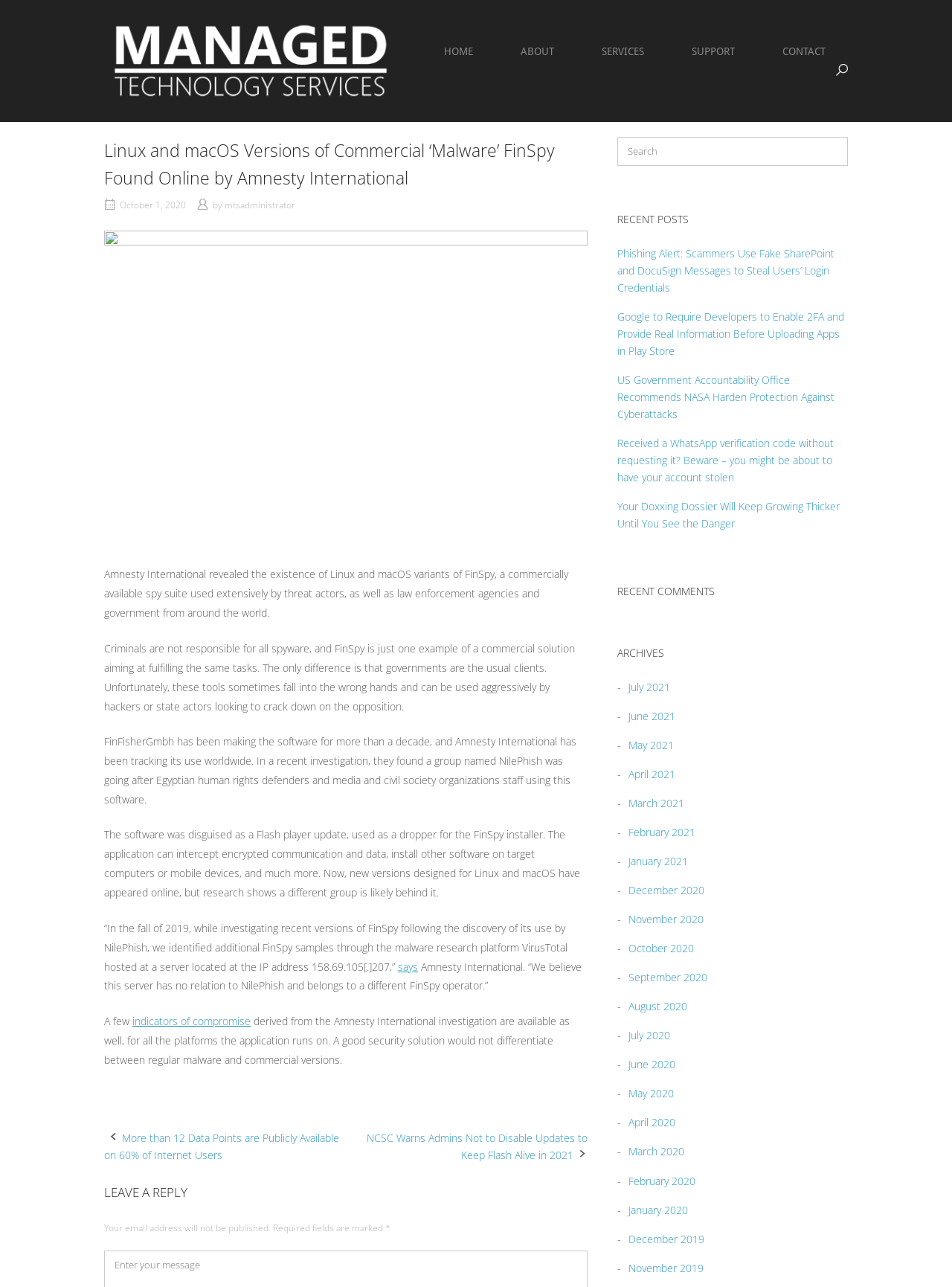Find the bounding box coordinates of the element's region that should be clicked in order to follow the given instruction: "Leave a reply". The coordinates should consist of four float numbers between 0 and 1, i.e., [left, top, right, bottom].

[0.109, 0.972, 0.157, 0.983]